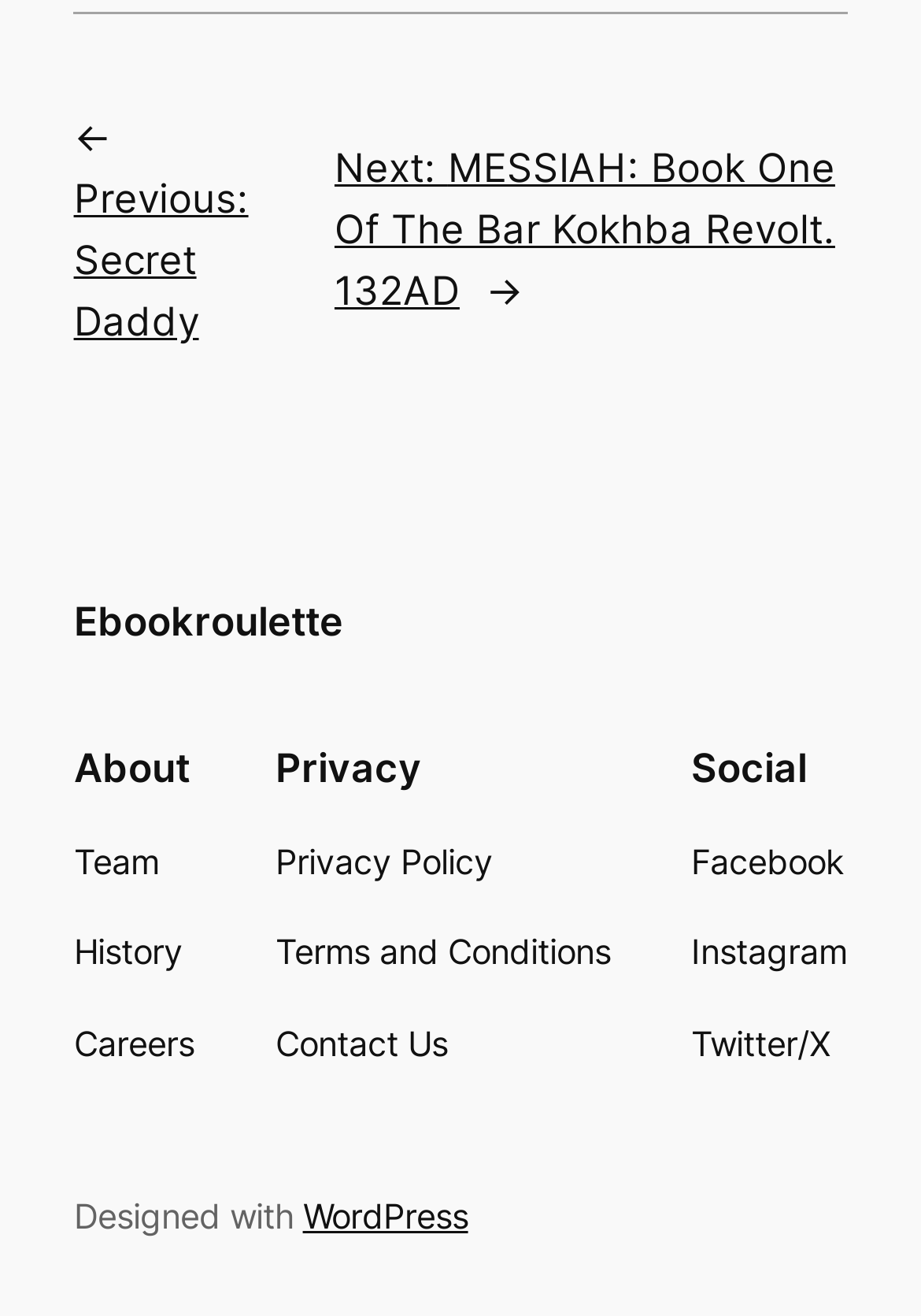How many navigation sections are there?
From the screenshot, supply a one-word or short-phrase answer.

4